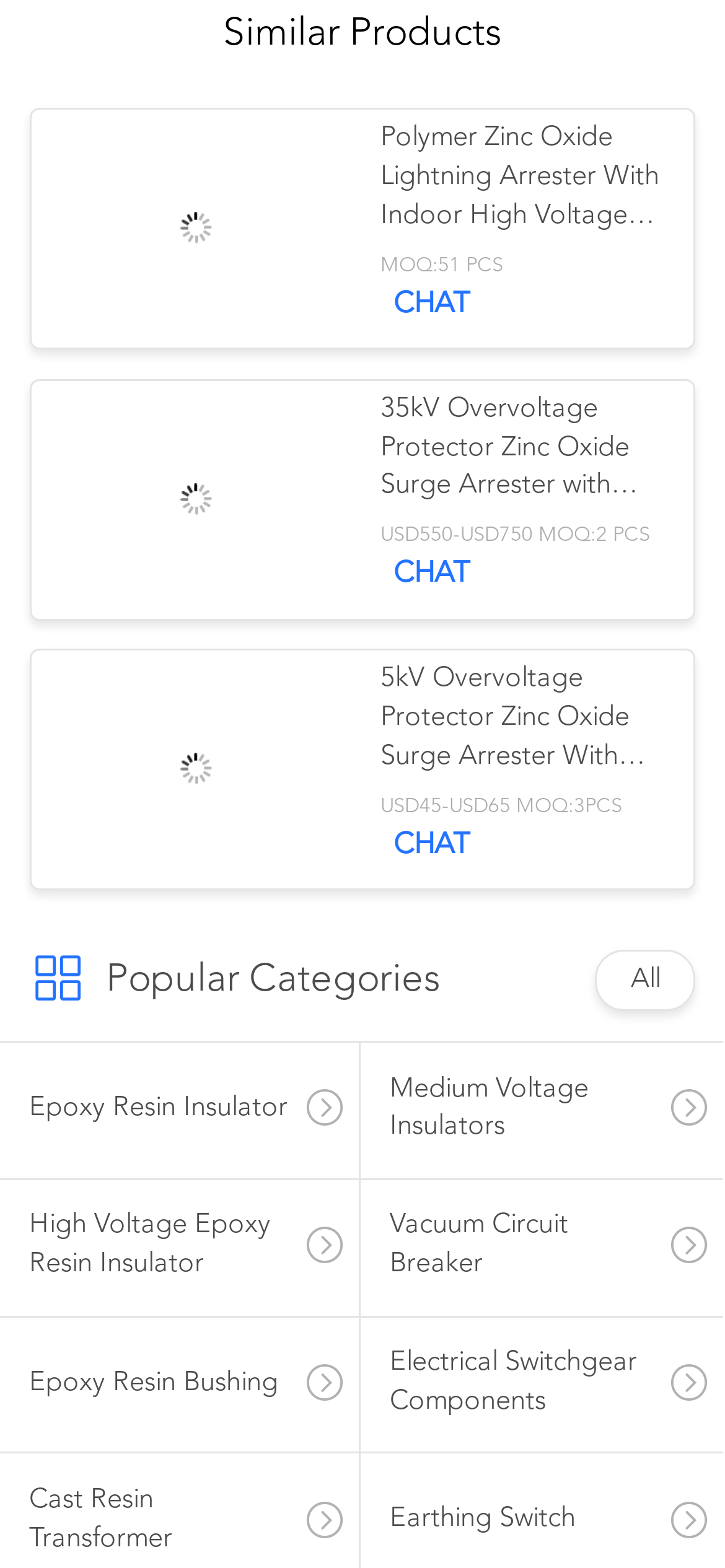Locate the bounding box coordinates of the clickable area needed to fulfill the instruction: "Go to the home page".

None